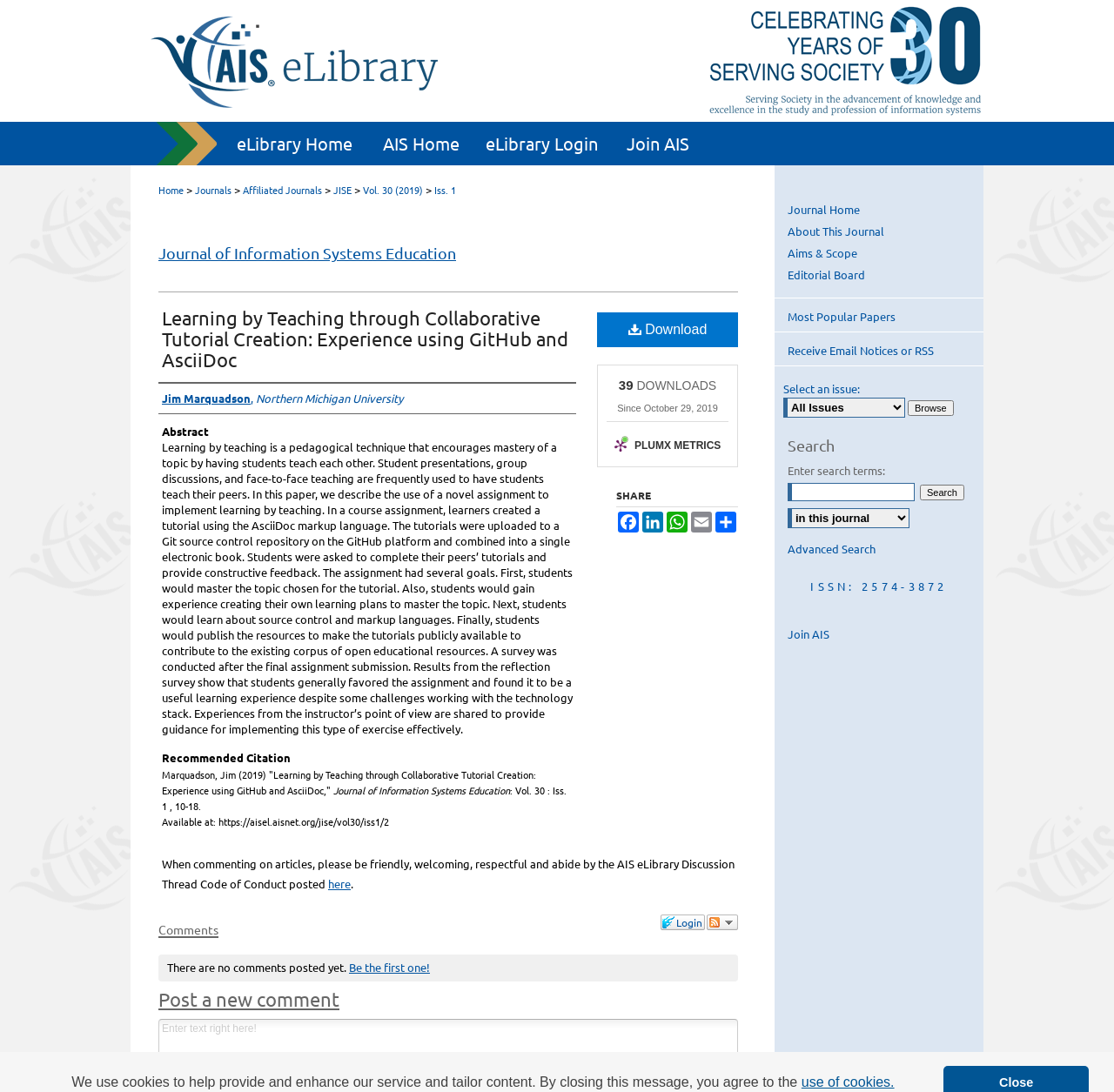Please find the bounding box coordinates of the element that needs to be clicked to perform the following instruction: "Click the 'Login' link". The bounding box coordinates should be four float numbers between 0 and 1, represented as [left, top, right, bottom].

[0.593, 0.838, 0.633, 0.852]